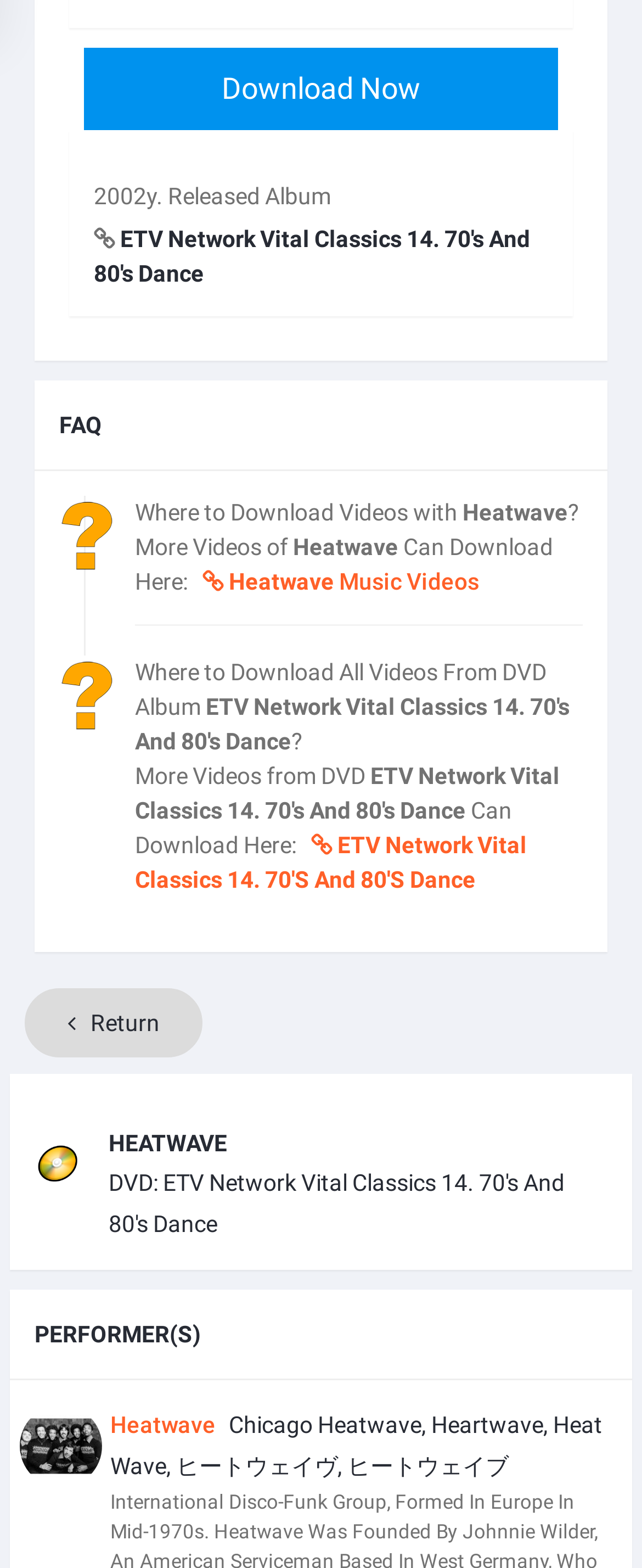Identify and provide the bounding box for the element described by: "Heatwave Music Videos".

[0.308, 0.363, 0.759, 0.379]